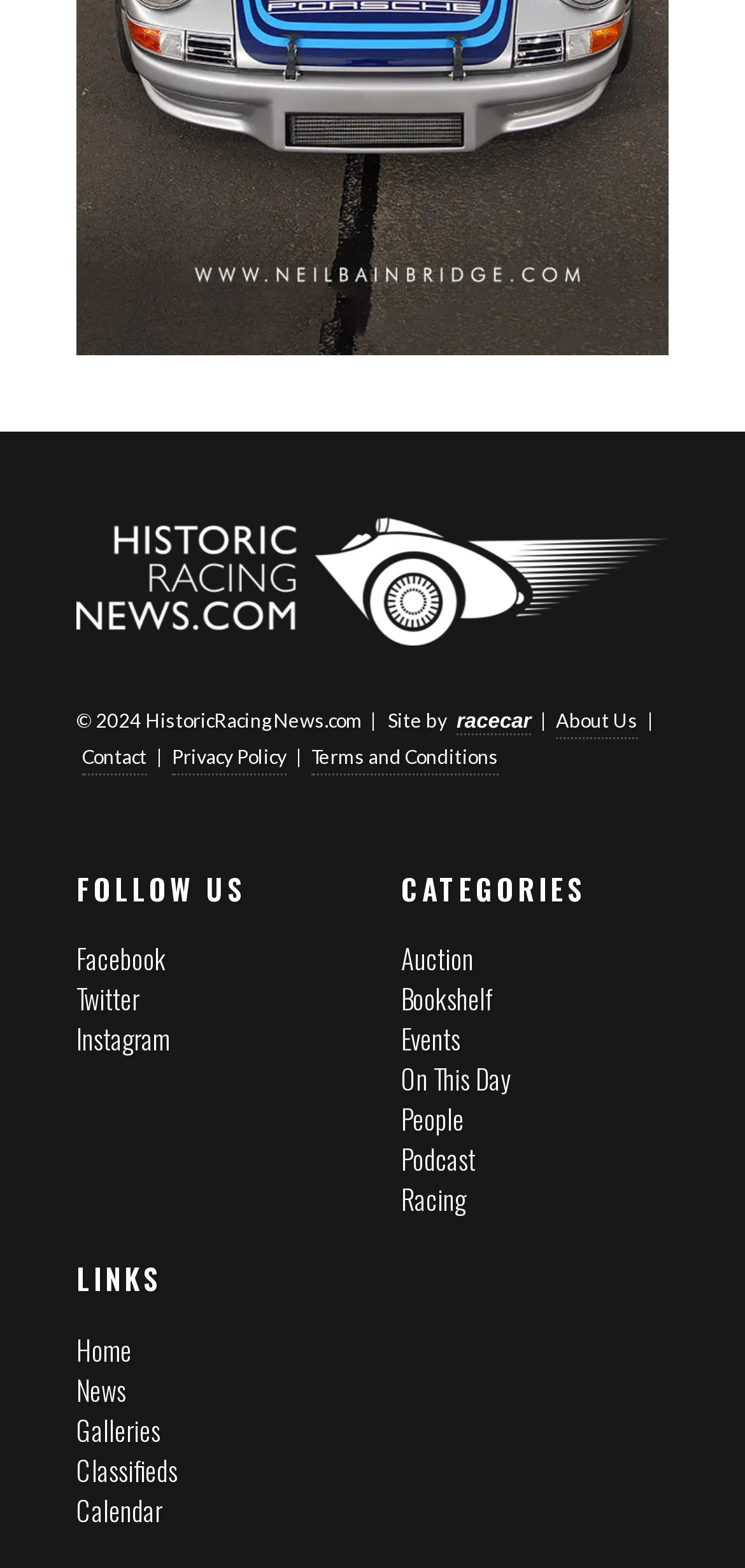Find the bounding box coordinates of the area that needs to be clicked in order to achieve the following instruction: "Go to Home page". The coordinates should be specified as four float numbers between 0 and 1, i.e., [left, top, right, bottom].

[0.103, 0.848, 0.177, 0.873]